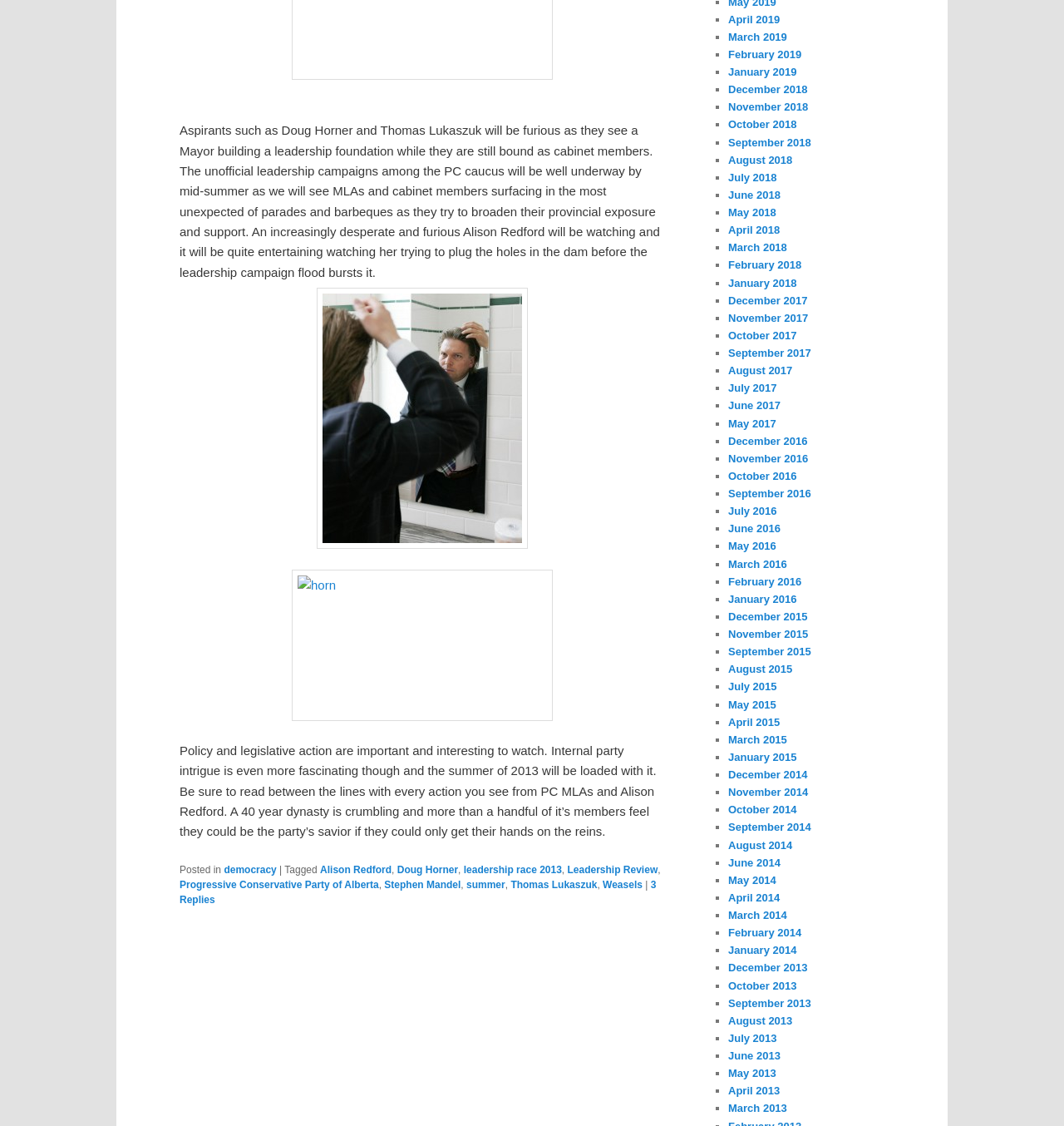Please determine the bounding box coordinates of the section I need to click to accomplish this instruction: "Check the post about Alison Redford".

[0.301, 0.767, 0.368, 0.778]